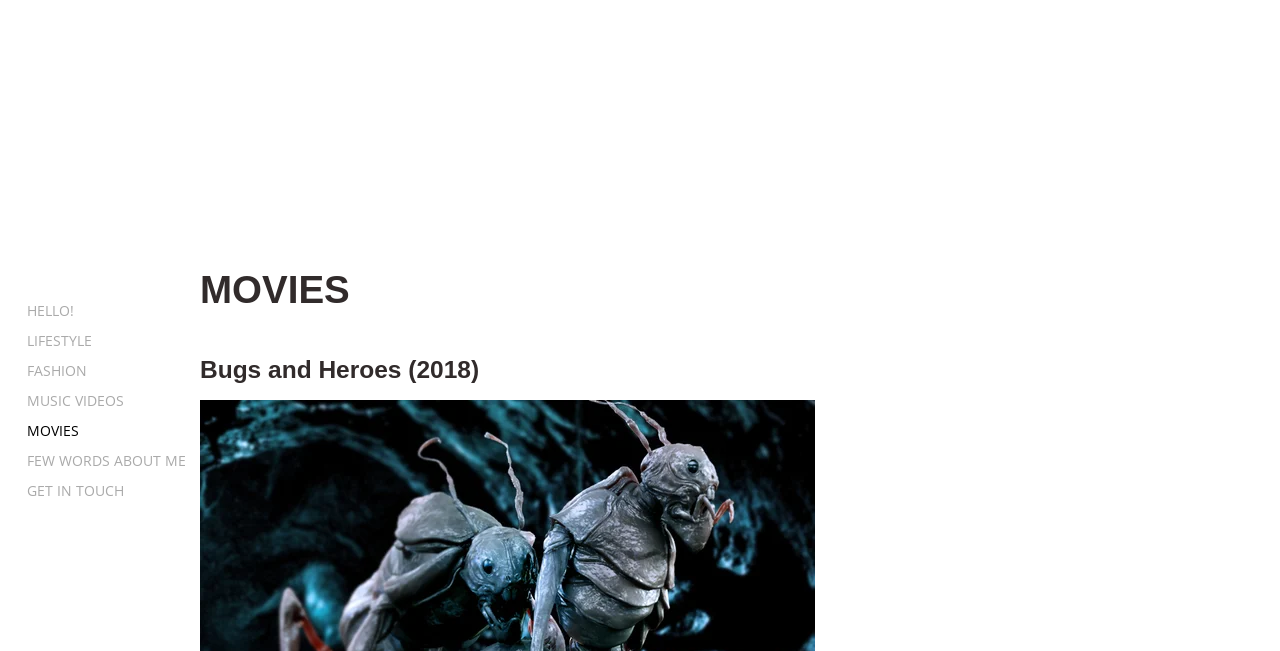What is the category of the webpage based on the links?
Provide a detailed answer to the question, using the image to inform your response.

By analyzing the links on the webpage, I found that they are related to film, fashion, music, and lifestyle, which suggests that the category of the webpage is film and entertainment.